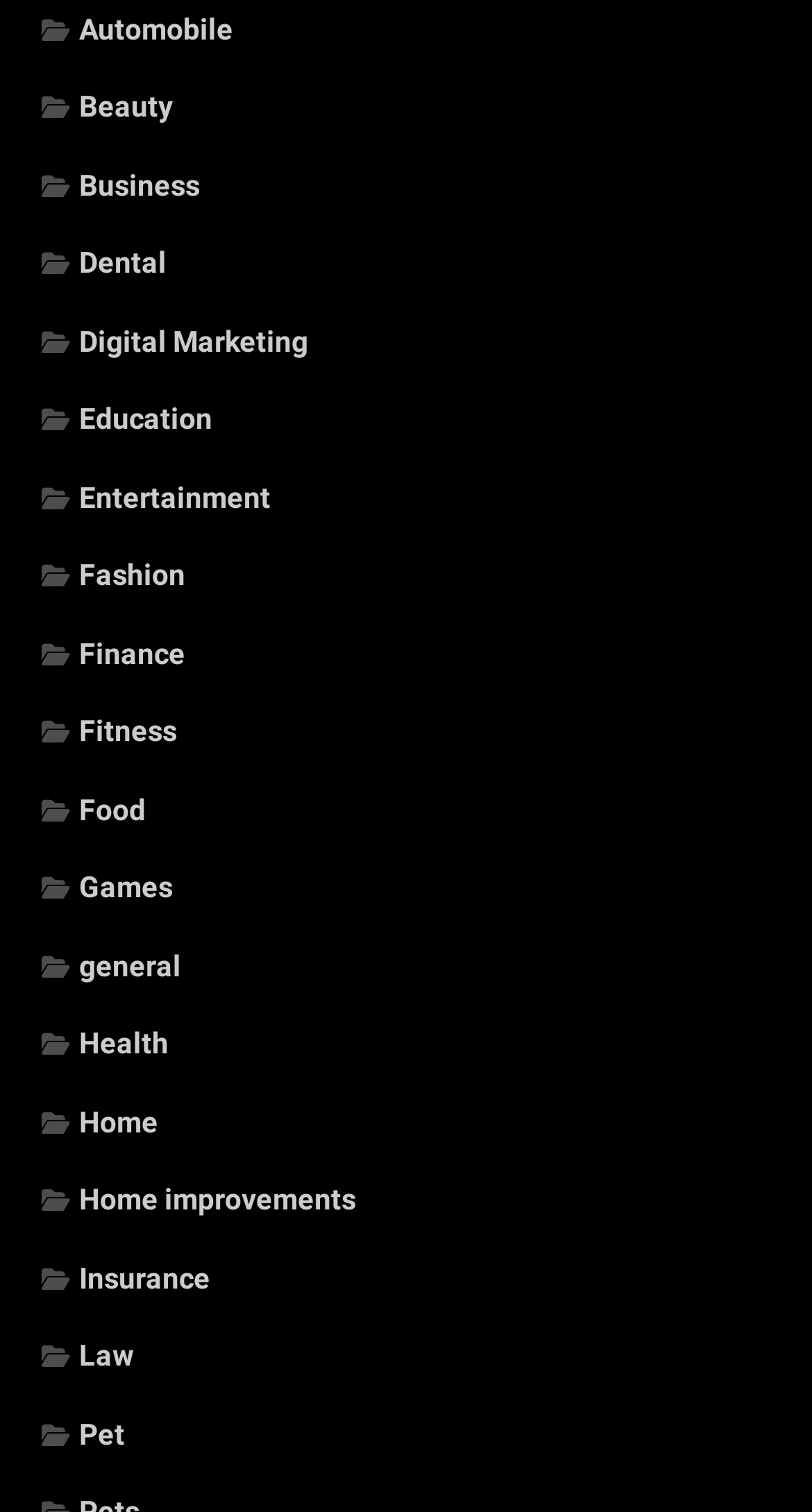How many categories start with the letter 'H' on the webpage?
Answer the question using a single word or phrase, according to the image.

2